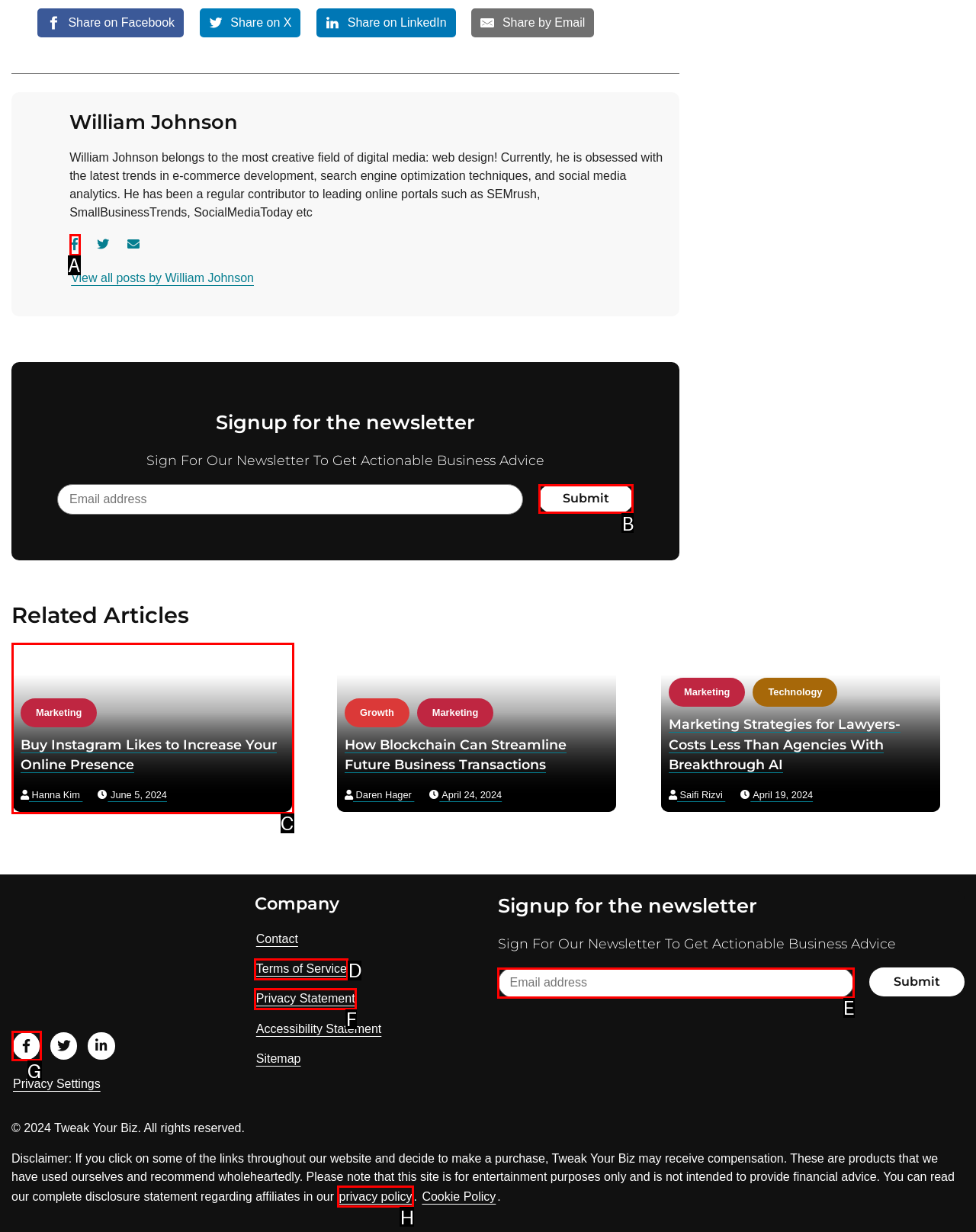Tell me which one HTML element I should click to complete this task: Submit Answer with the option's letter from the given choices directly.

B